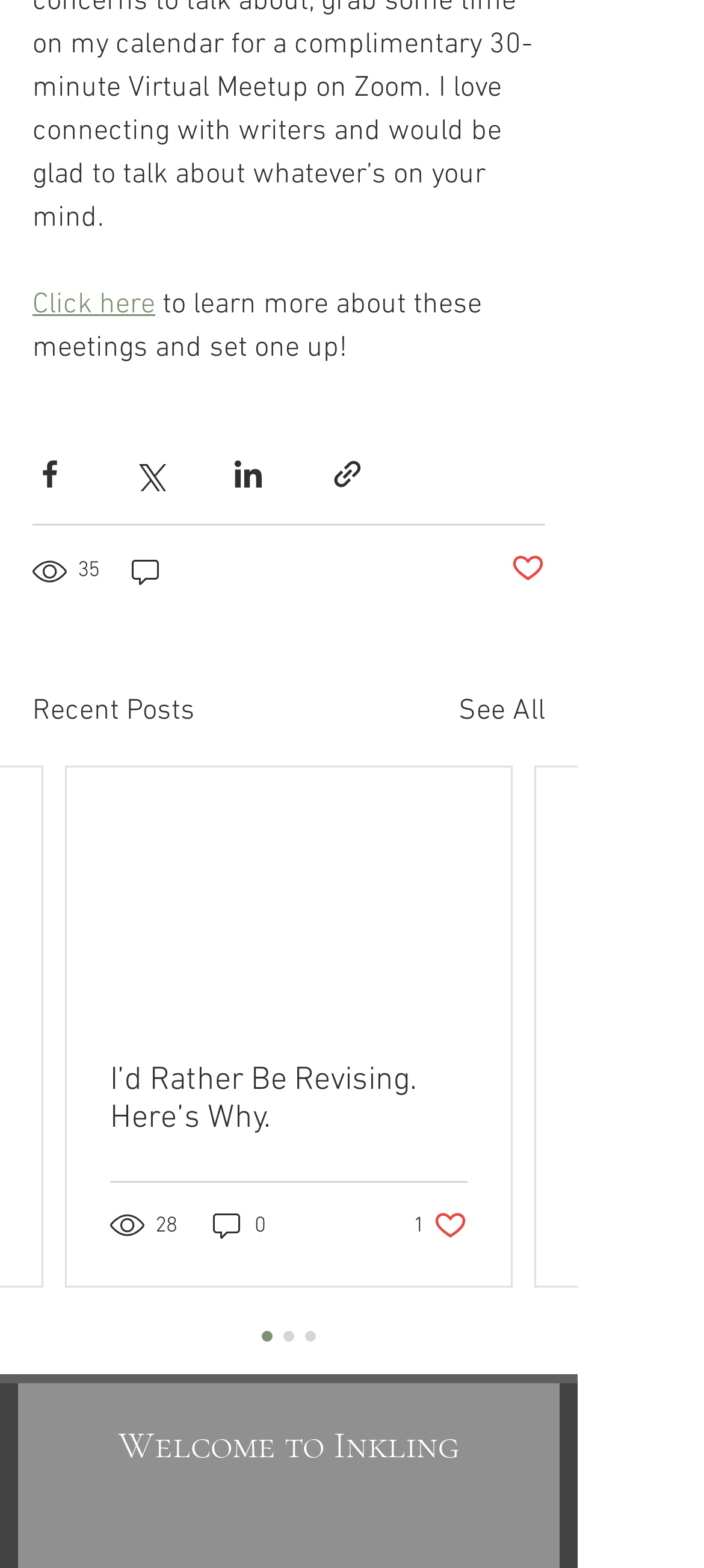Please find the bounding box for the following UI element description. Provide the coordinates in (top-left x, top-left y, bottom-right x, bottom-right y) format, with values between 0 and 1: aria-label="Share via LinkedIn"

[0.328, 0.292, 0.377, 0.314]